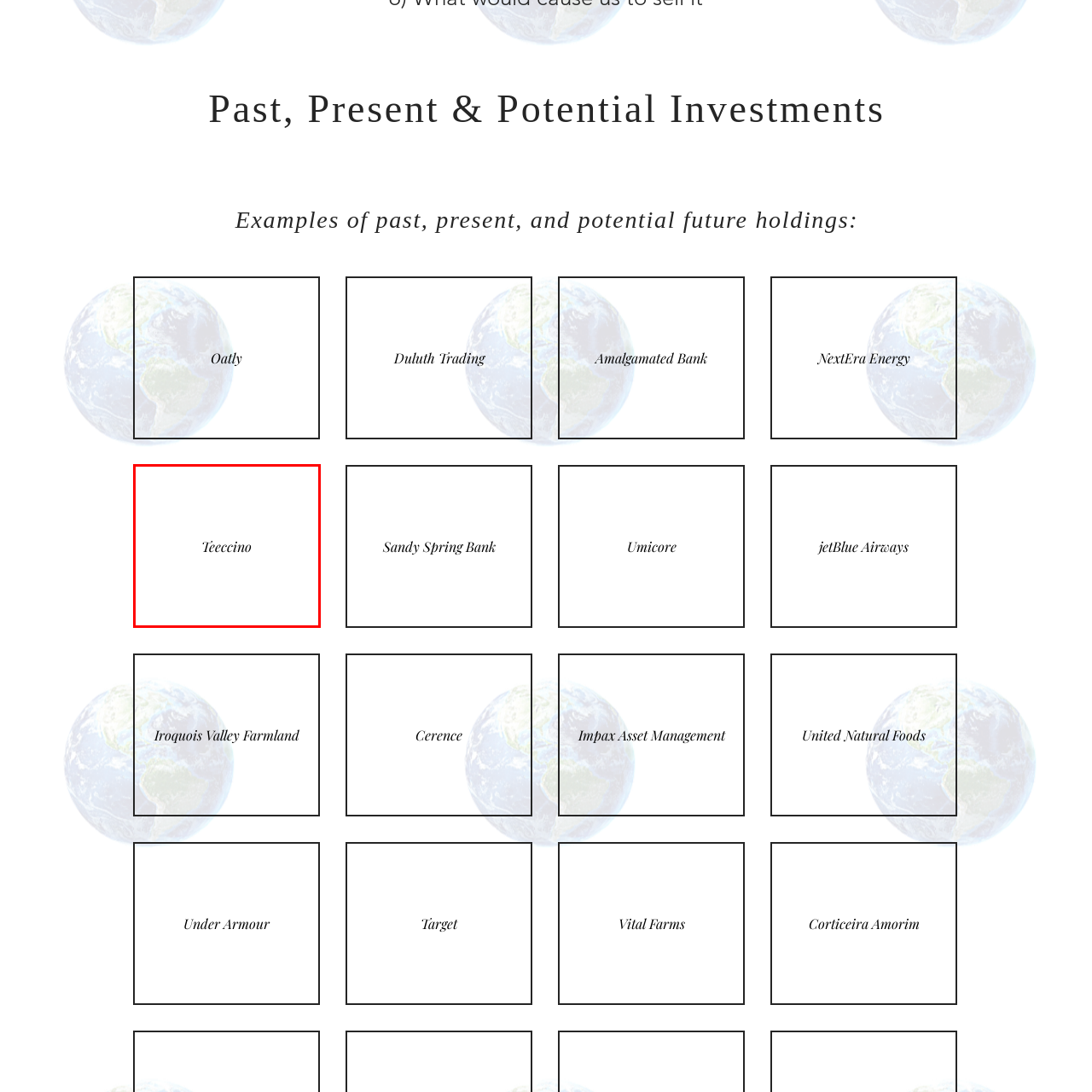What is Teeccino known for?
Observe the image highlighted by the red bounding box and answer the question comprehensively.

According to the caption, Teeccino is known for its herbal coffee alternatives, which implies that the brand offers caffeine-free beverages as a healthy option for consumers.